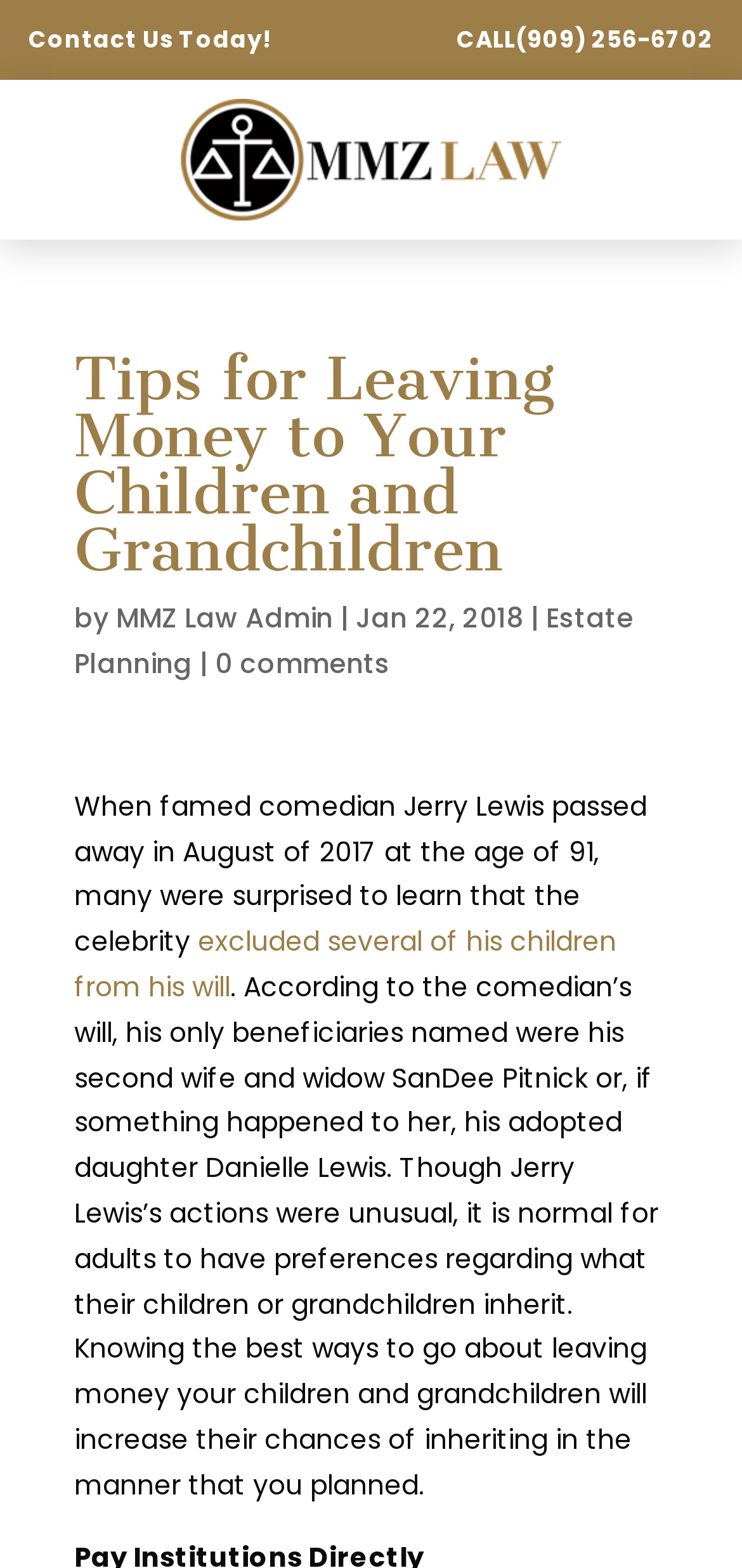Please provide a one-word or phrase answer to the question: 
What is the phone number to call?

909 256-6702